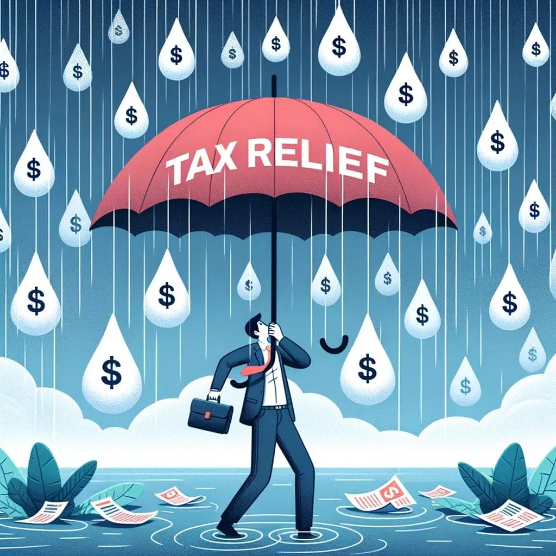Given the content of the image, can you provide a detailed answer to the question?
What do the stylized raindrops represent?

The stylized raindrops featuring dollar signs in the illustration represent the financial burdens that individuals often face, which is a common problem that Brightside Tax Relief aims to solve.